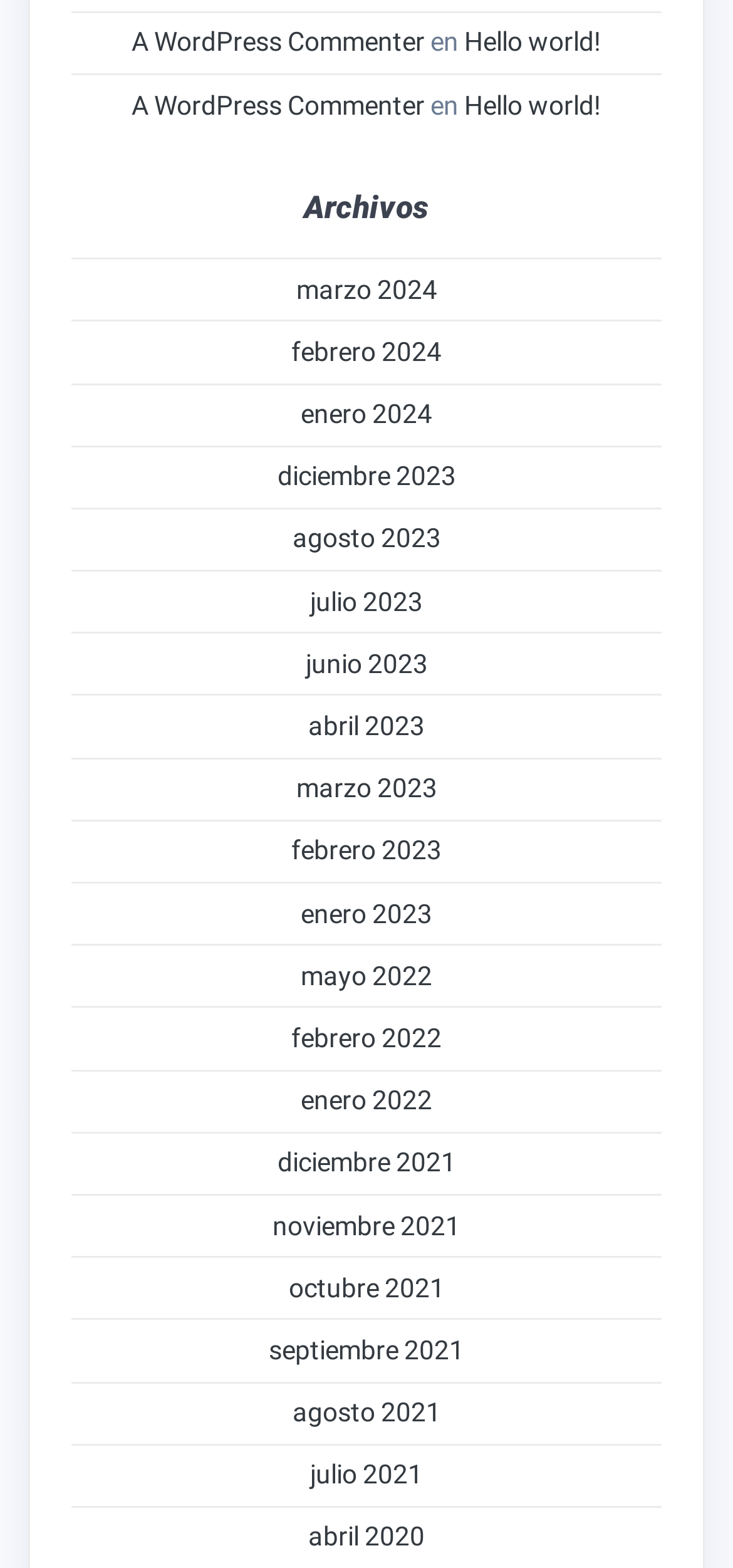What is the latest month listed on the webpage?
Using the screenshot, give a one-word or short phrase answer.

marzo 2024